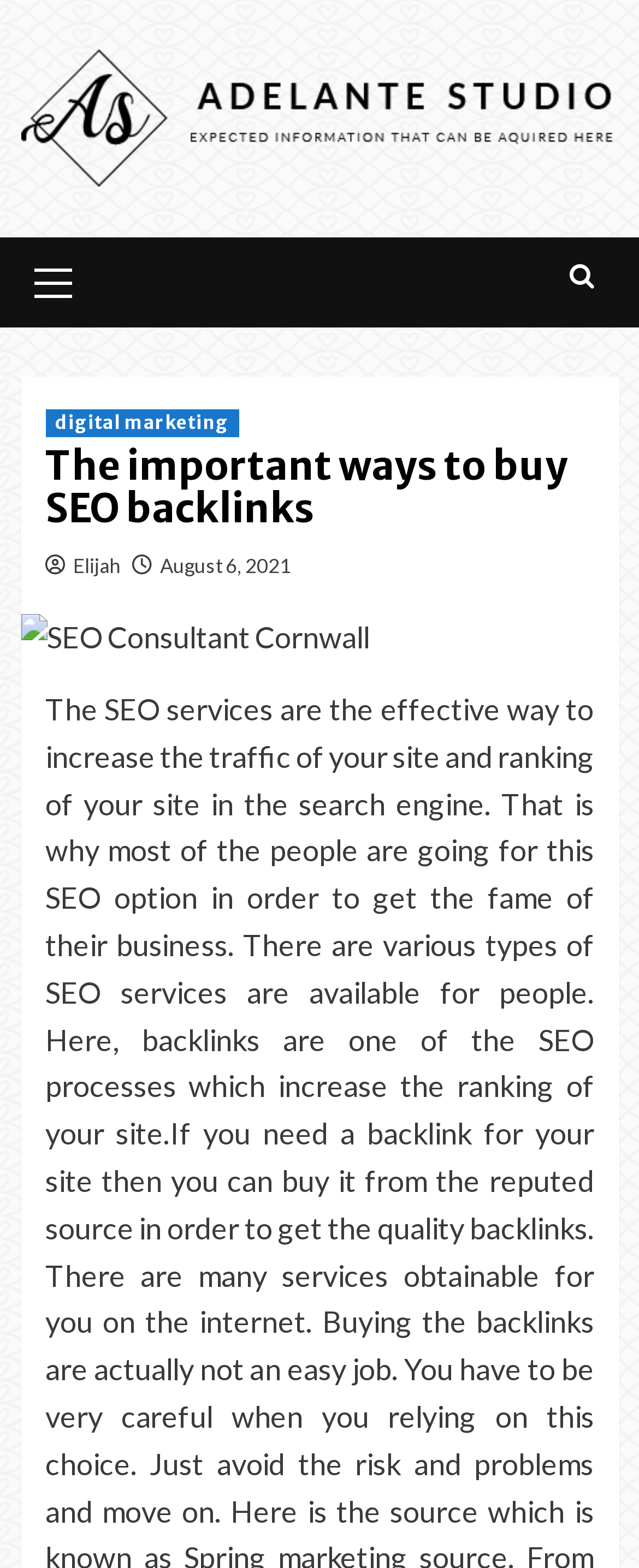Based on the image, provide a detailed and complete answer to the question: 
What is the name of the studio?

The name of the studio can be found in the top-left corner of the webpage, where it is written as a link and an image with the same text.